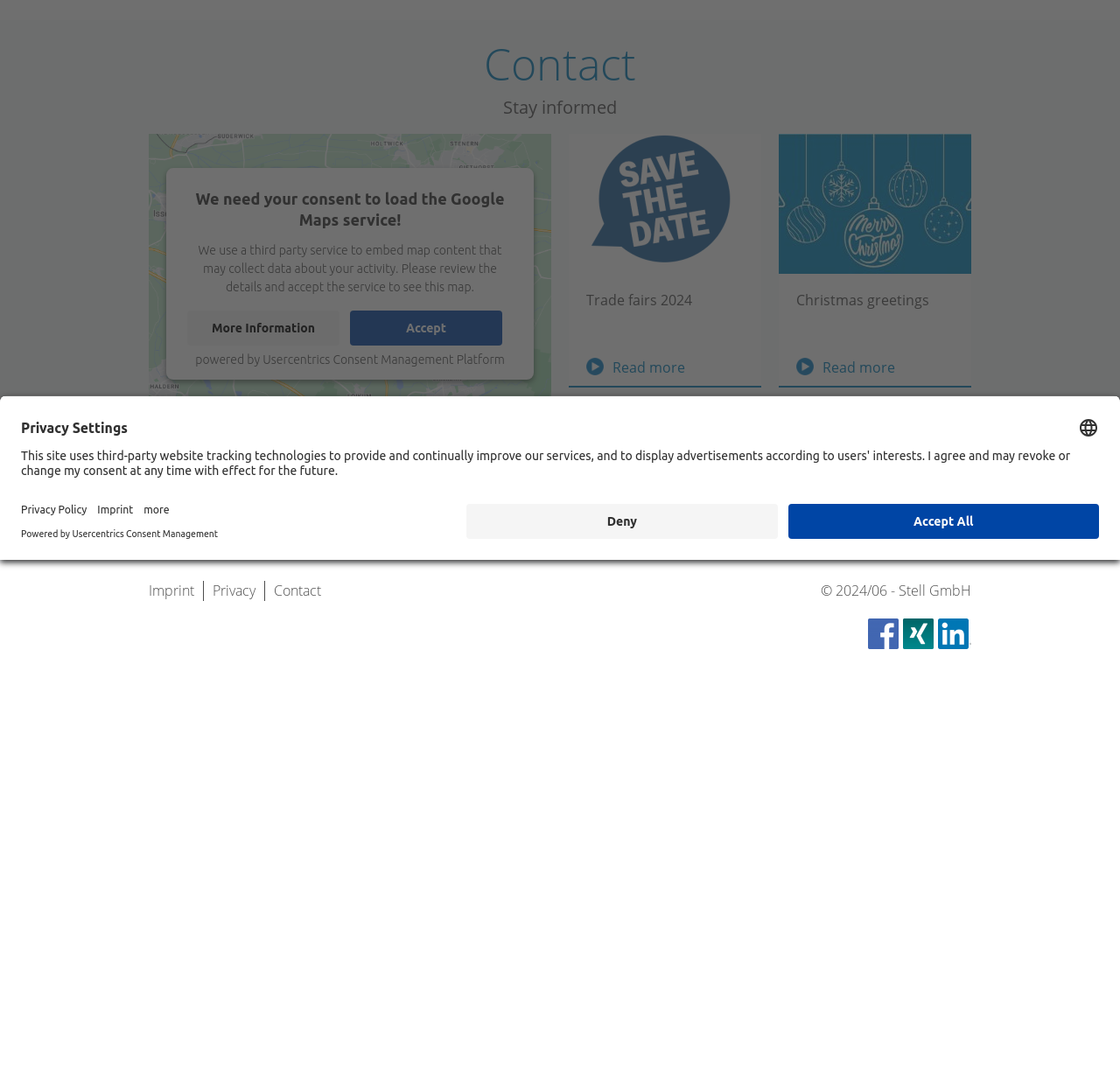Using the given description, provide the bounding box coordinates formatted as (top-left x, top-left y, bottom-right x, bottom-right y), with all values being floating point numbers between 0 and 1. Description: Read more Christmas greetings

[0.695, 0.328, 0.867, 0.354]